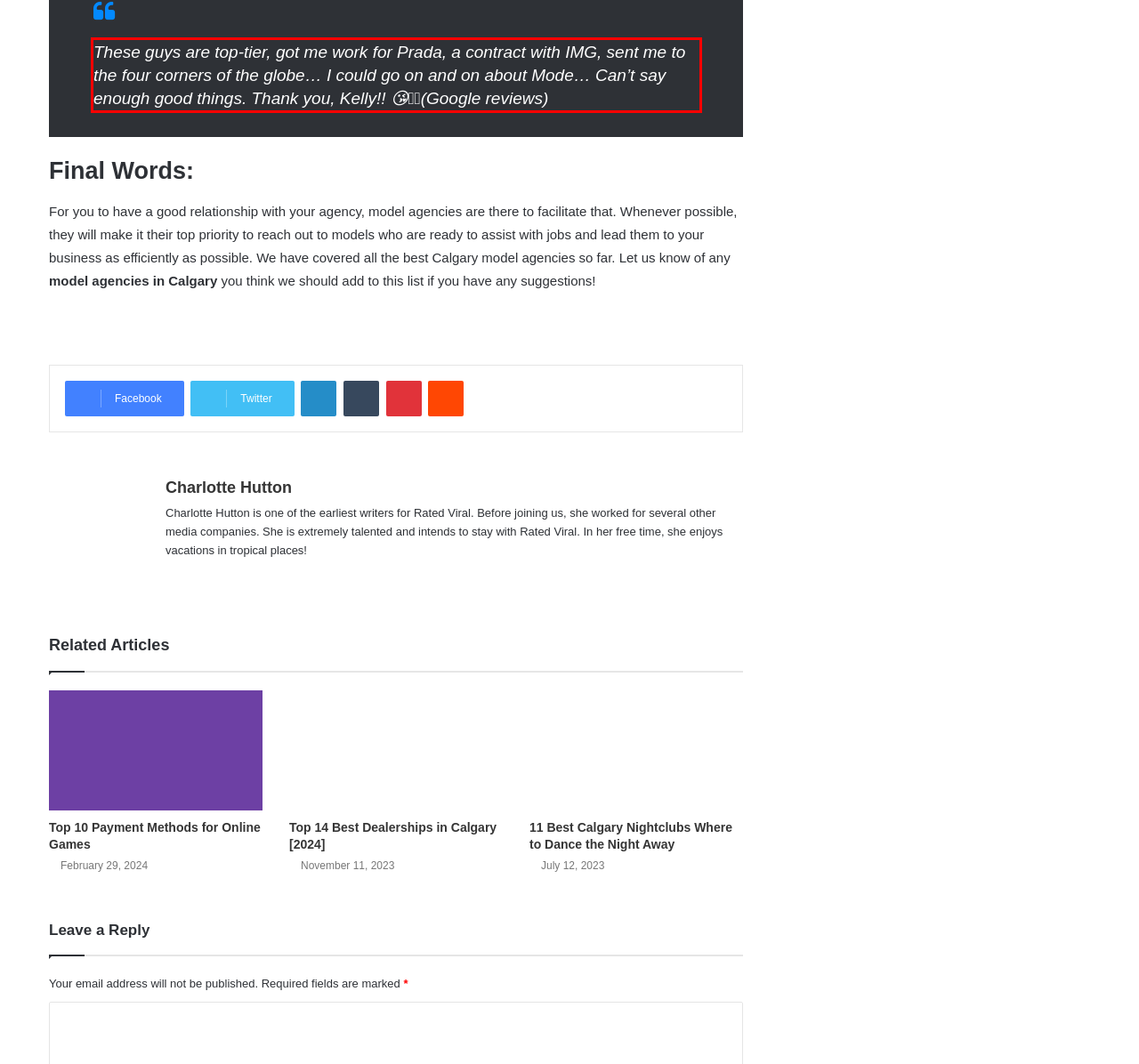Given a screenshot of a webpage, locate the red bounding box and extract the text it encloses.

These guys are top-tier, got me work for Prada, a contract with IMG, sent me to the four corners of the globe… I could go on and on about Mode… Can’t say enough good things. Thank you, Kelly!! 😘🥰🙏(Google reviews)